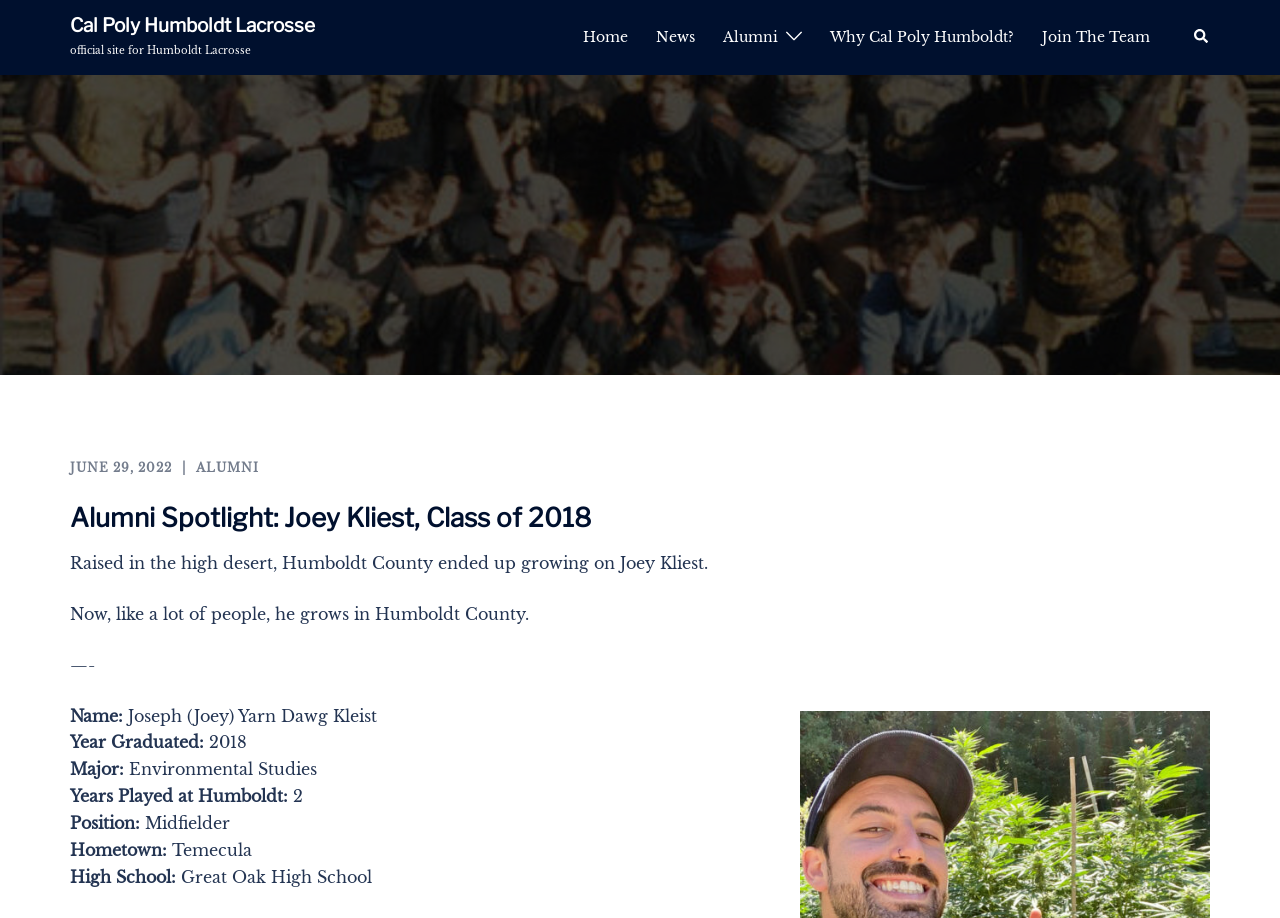Highlight the bounding box coordinates of the region I should click on to meet the following instruction: "Search on the website".

[0.933, 0.032, 0.945, 0.049]